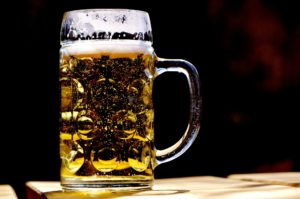Offer a detailed narrative of what is shown in the image.

The image features a frosty glass mug filled with golden beer, showcasing the beverage's effervescence as bubbles rise to the surface. This depiction resonates with the historical exploration of alcohol, reflecting its long-standing presence in various cultures and its evolution over centuries. Beer, often regarded as one of the oldest alcoholic drinks, symbolizes a part of civilization's shared heritage, with ancient tribes fermenting grains for sustenance and enjoyment. As discussions around alcohol's impact on public health continue, the image serves as a visual representation of both the enjoyment derived from beer and the complex narrative surrounding alcohol abuse and its societal effects.